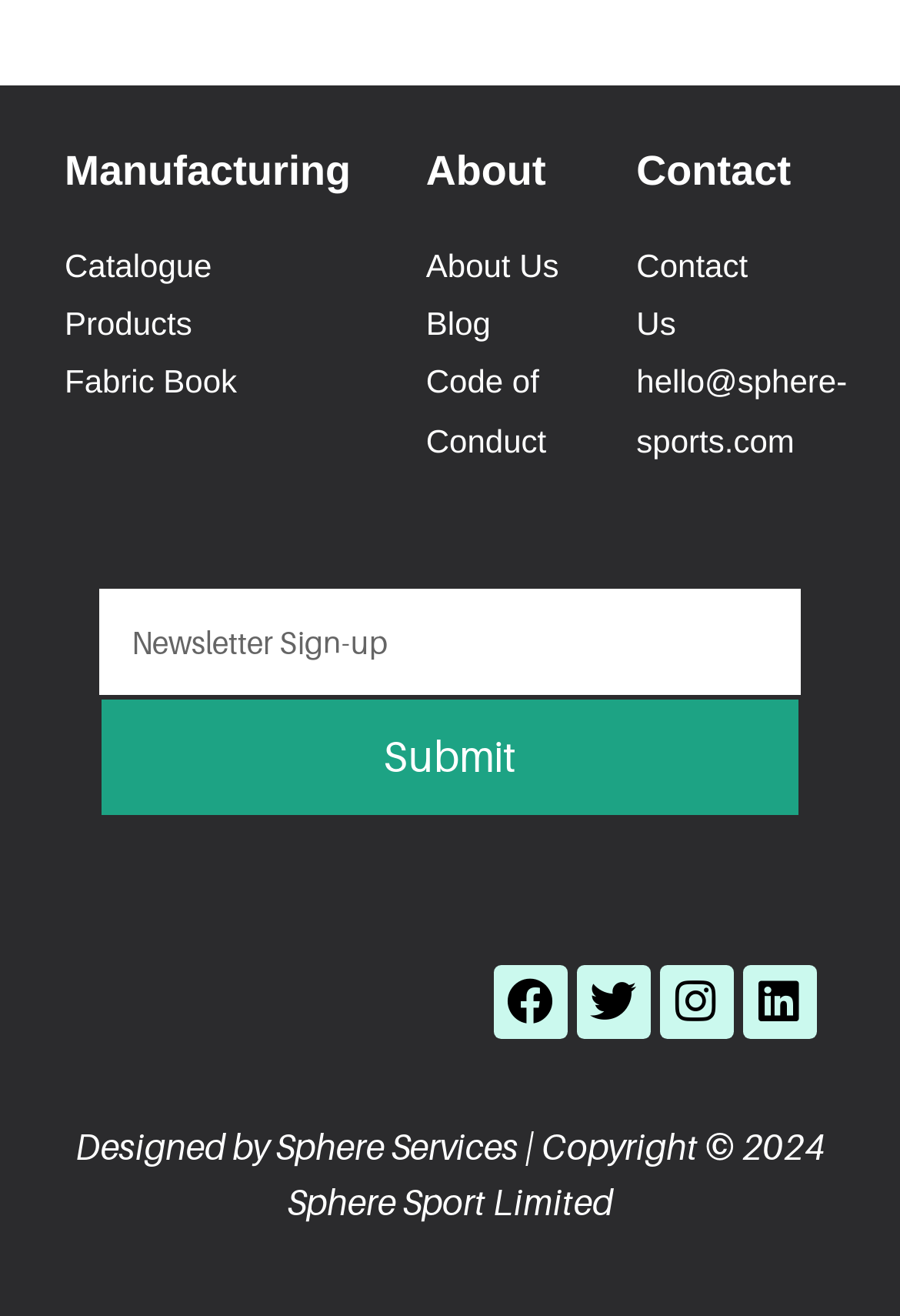Reply to the question with a brief word or phrase: What is the name of the company that designed the website?

Sphere Services